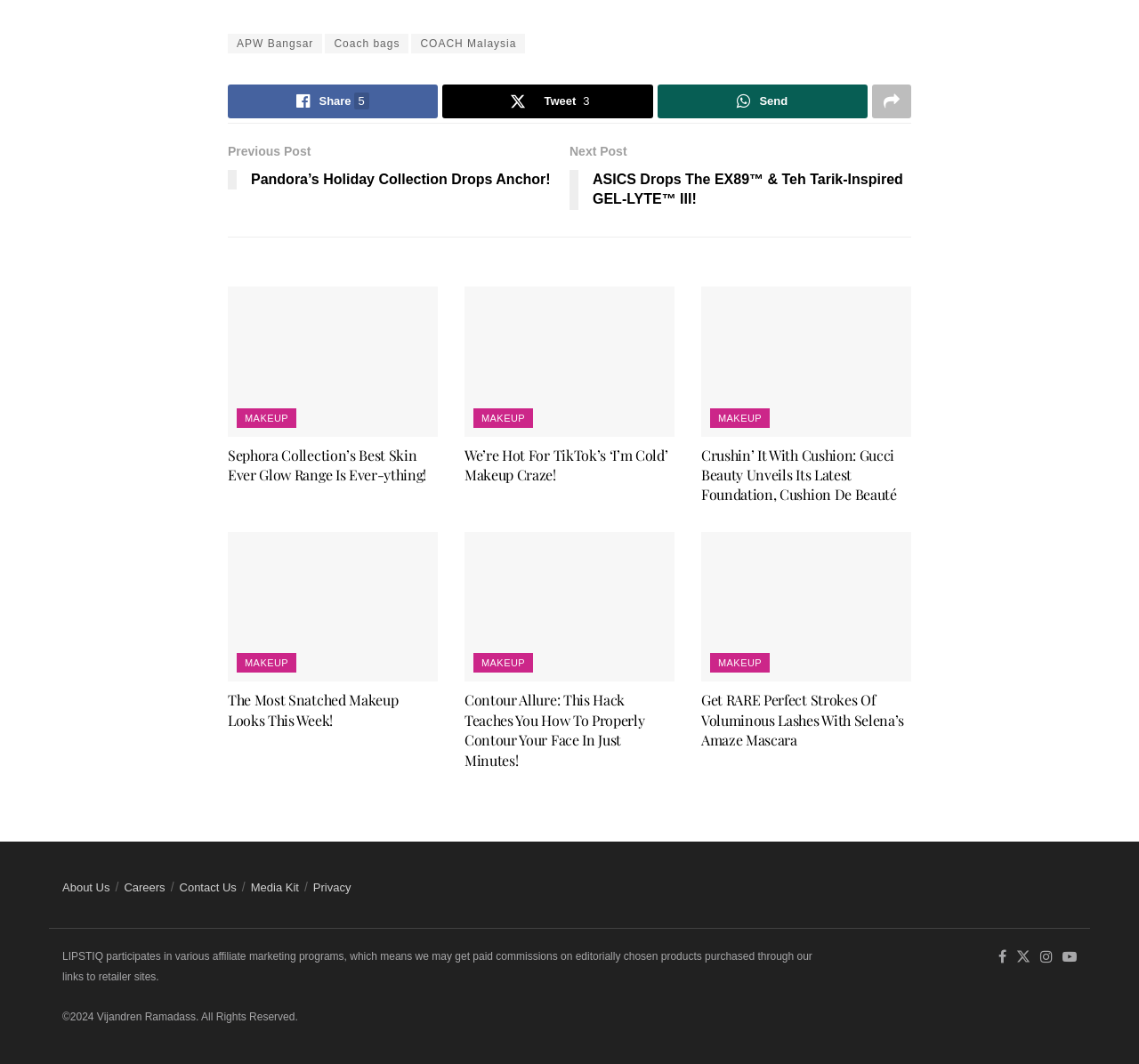How many navigation links are at the top of the page?
Provide a short answer using one word or a brief phrase based on the image.

5